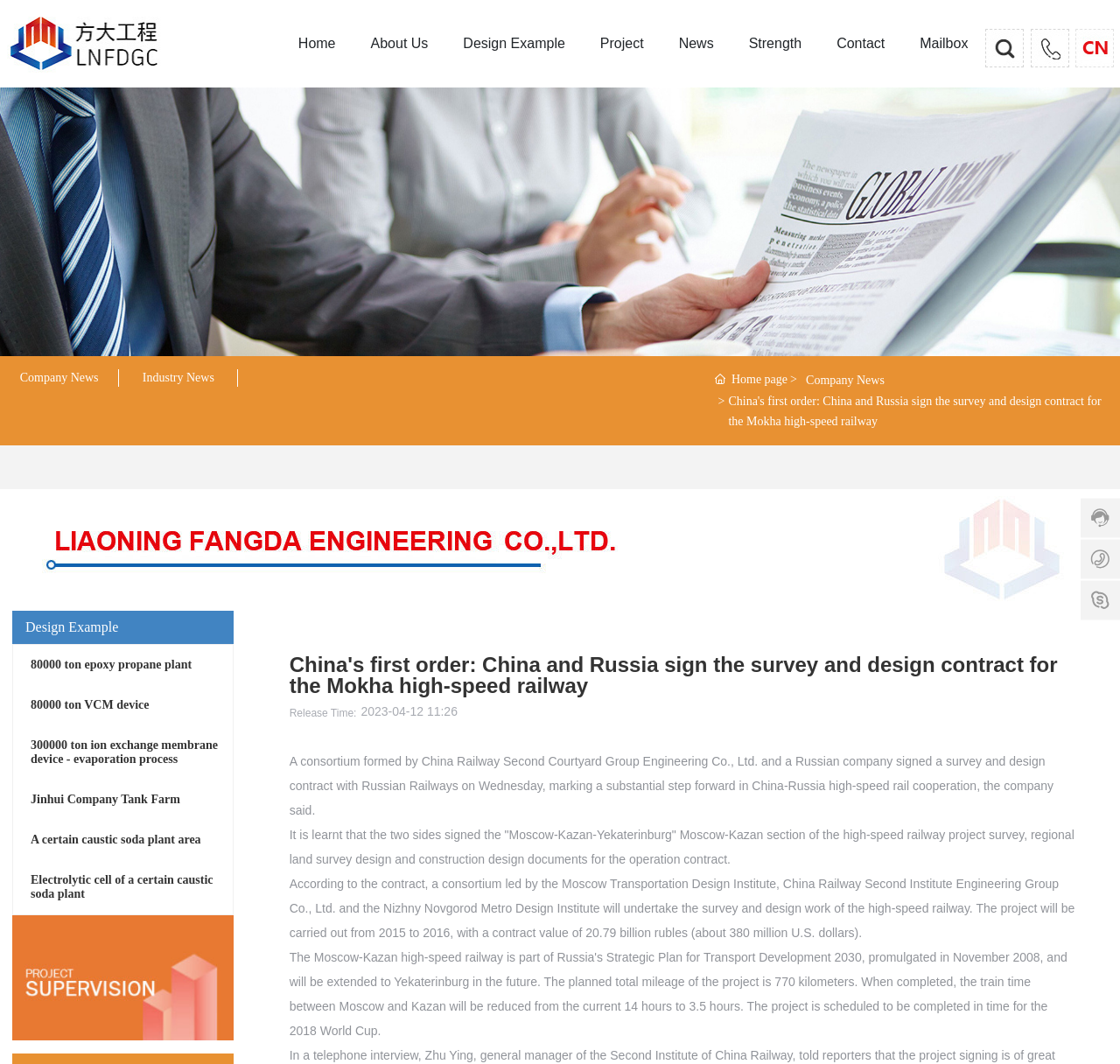Produce an elaborate caption capturing the essence of the webpage.

The webpage is about Fangda Engineering Design Co., Ltd, a company established in 1973 and restructured in 2003. At the top left corner, there is a logo of Liaoning Fangda Engineering Design Co., Ltd, accompanied by a link to the company's homepage. Below the logo, there is a navigation menu with links to various sections, including "Home", "About Us", "Design Example", "Project", "News", "Strength", "Contact", and "Mailbox".

On the top right corner, there are three links: "Search", "Tel", and "CN", each accompanied by an icon. Below these links, there is a large banner image with the company's name "FANGDA" written in bold font.

The main content of the webpage is divided into two sections. On the left side, there are links to various news articles, including "Company News" and "Industry News". Below these links, there is a section showcasing the company's design examples, with links to specific projects such as "80000 ton epoxy propane plant" and "300000 ton ion exchange membrane device - evaporation process".

On the right side, there is a news article with the title "China's first order: China and Russia sign the survey and design contract for the Mokha high-speed railway". The article is accompanied by a release time and date, and includes several paragraphs of text describing the contract signing between China and Russia for a high-speed railway project.

At the bottom of the webpage, there is a link to "Engineering Supervision" accompanied by an icon, and a section with contact information, including a phone number and an email address. There are also several small images scattered throughout the webpage, likely used as decorative elements or icons.